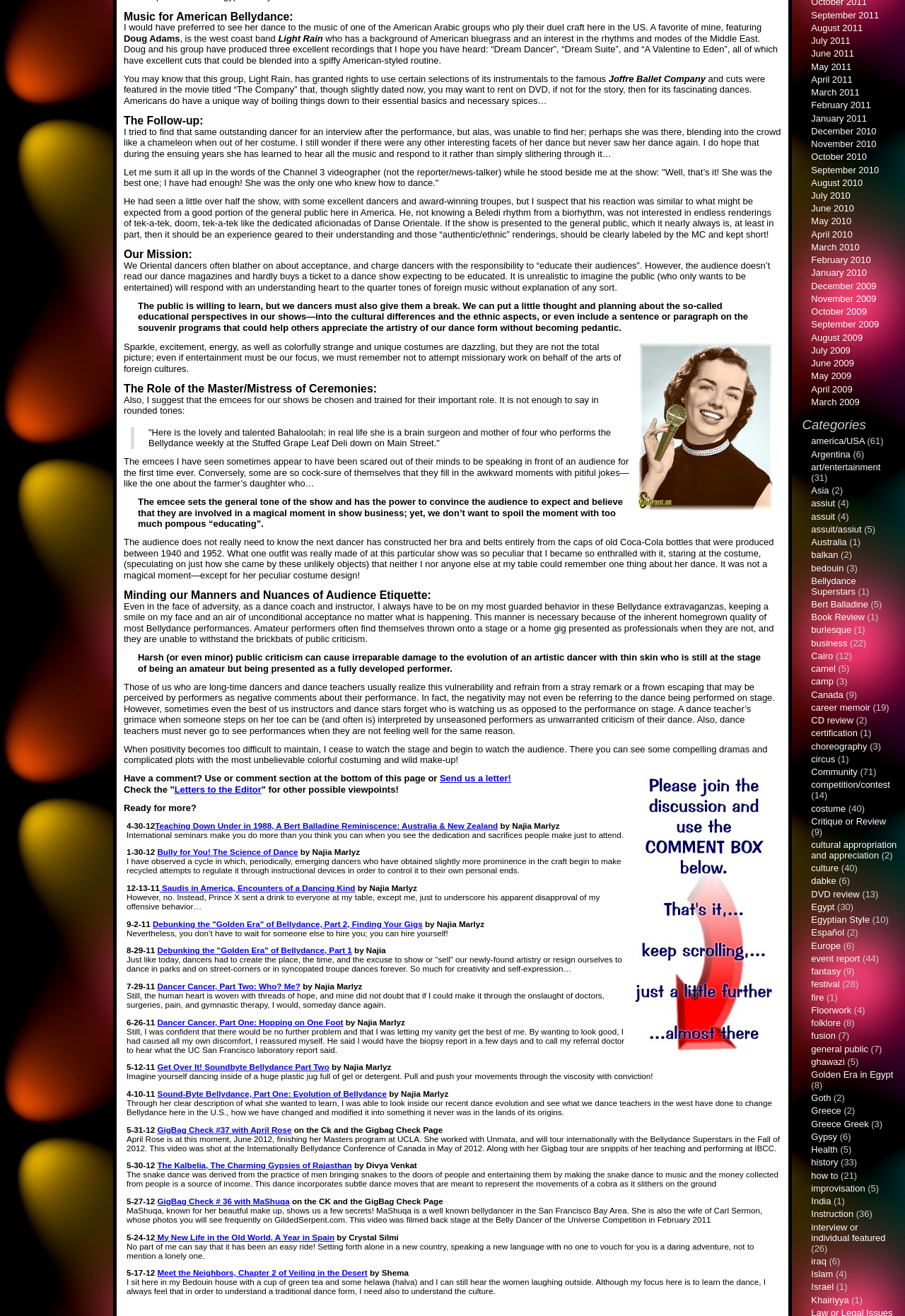Please identify the bounding box coordinates of the clickable region that I should interact with to perform the following instruction: "Go to Lincoln Theatre Employees page". The coordinates should be expressed as four float numbers between 0 and 1, i.e., [left, top, right, bottom].

None